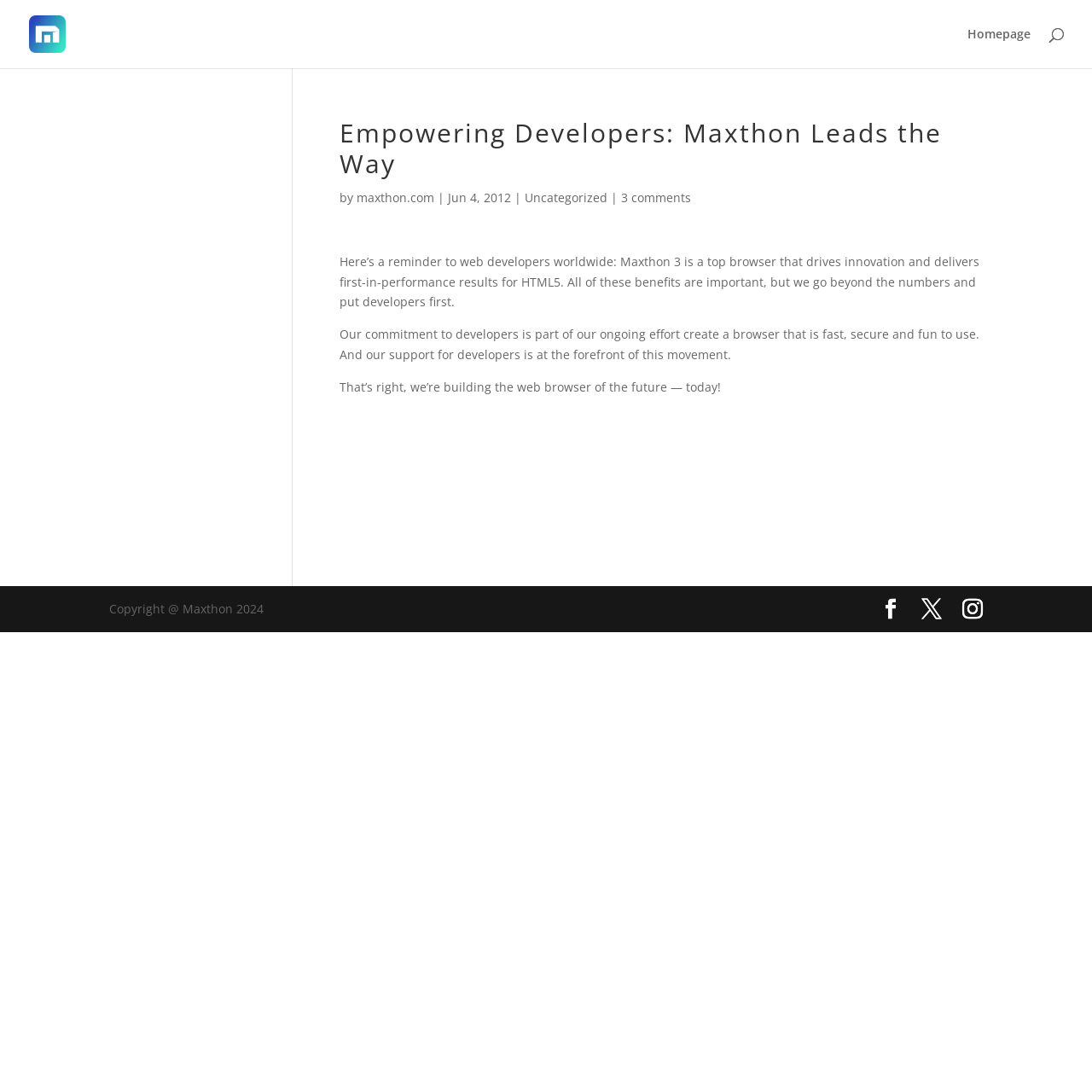Illustrate the webpage's structure and main components comprehensively.

The webpage is about Maxthon, a top browser that drives innovation and delivers first-in-performance results for HTML5. At the top left, there is a logo image with a link to "Maxthon | Privacy Private Browser". On the top right, there is a link to the "Homepage". 

Below the logo, there is an article with a heading "Empowering Developers: Maxthon Leads the Way". The heading is followed by the author information, including a link to "maxthon.com" and the date "Jun 4, 2012". There are also links to "Uncategorized" and "3 comments" on the same line.

The main content of the article is divided into three paragraphs. The first paragraph reminds web developers worldwide about the benefits of Maxthon 3. The second paragraph explains Maxthon's commitment to developers, focusing on creating a fast, secure, and fun-to-use browser. The third paragraph is a call to action, stating that Maxthon is building the web browser of the future.

At the bottom of the page, there is a section with three links represented by icons, and a copyright notice "Copyright @ Maxthon 2024" on the left.